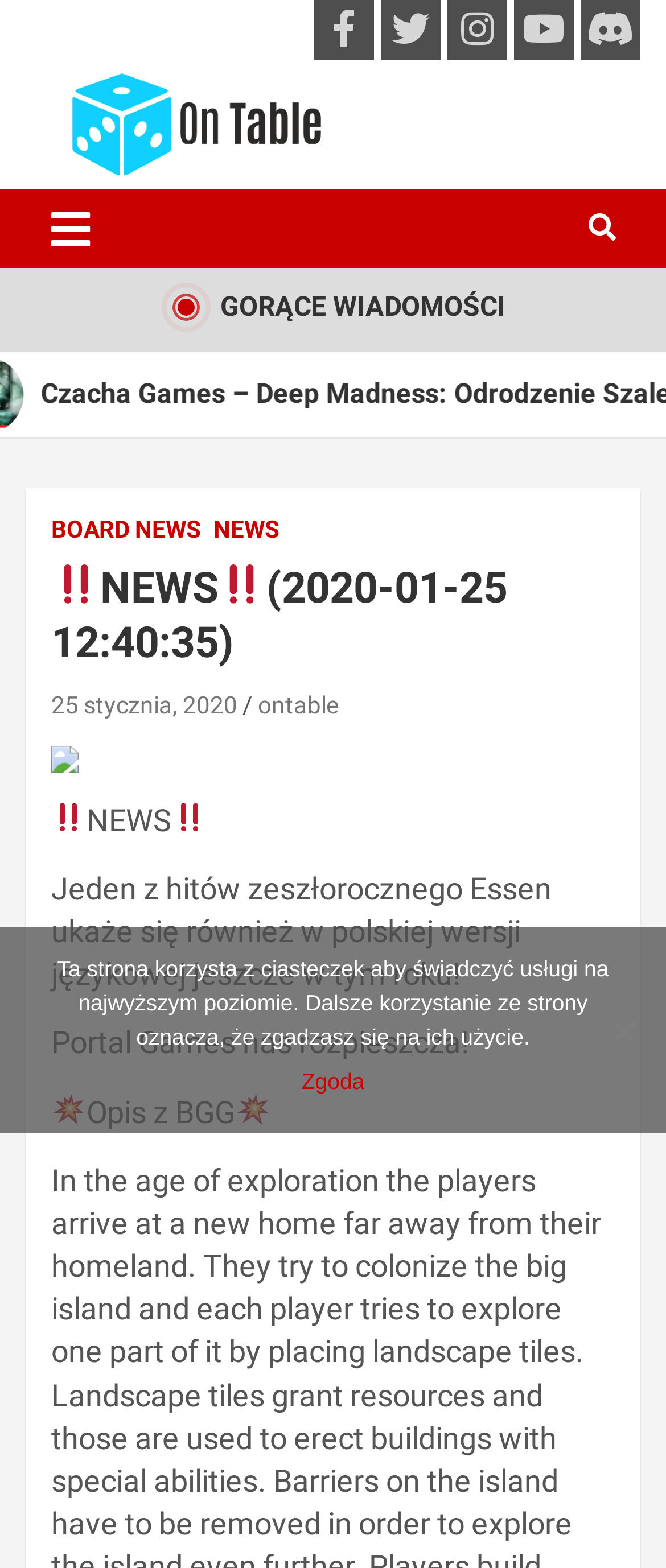Specify the bounding box coordinates of the area to click in order to follow the given instruction: "Click the NEWS link."

[0.321, 0.328, 0.421, 0.349]